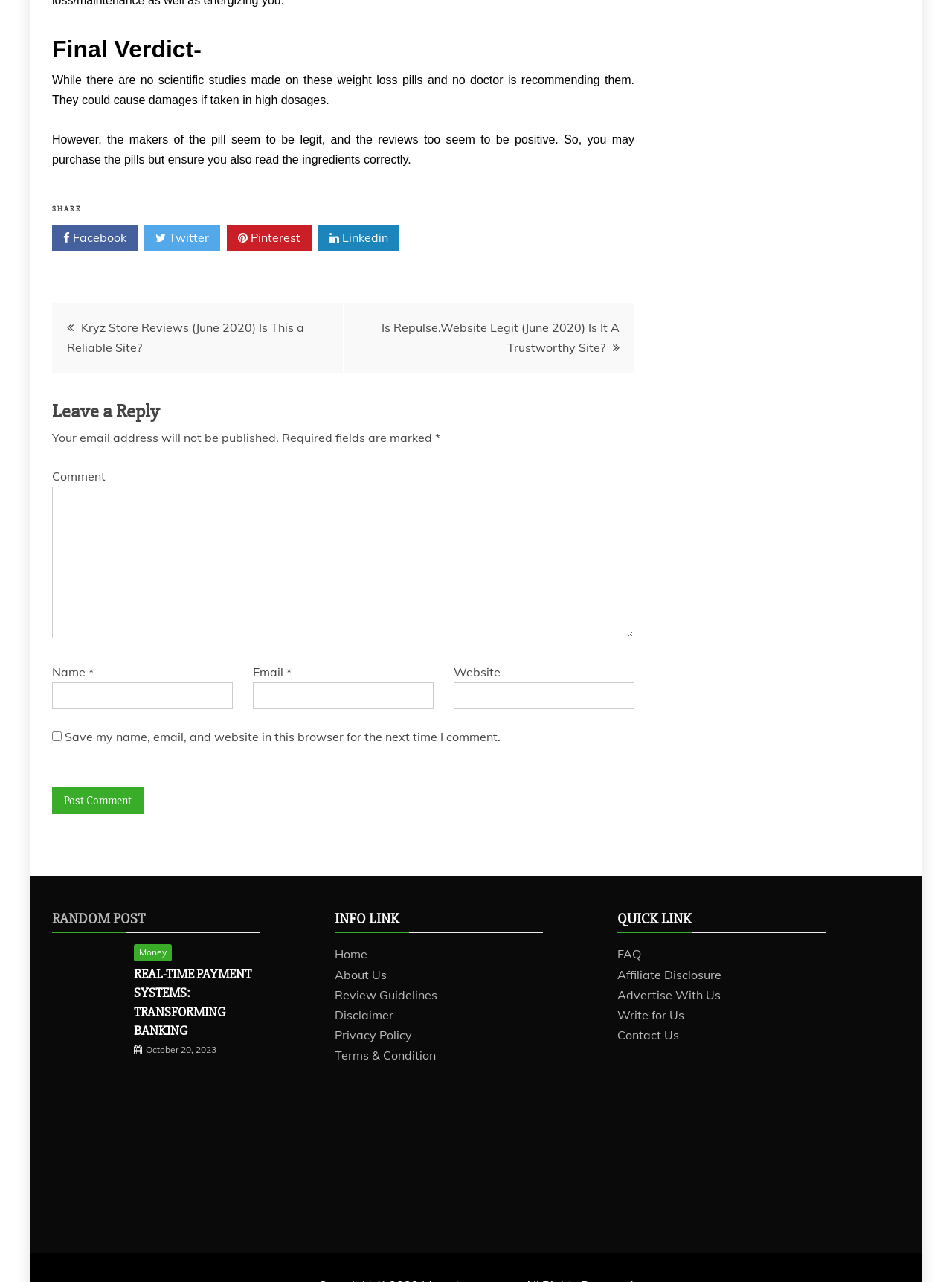Determine the bounding box coordinates of the clickable element to achieve the following action: 'Click the 'Home' link'. Provide the coordinates as four float values between 0 and 1, formatted as [left, top, right, bottom].

[0.352, 0.738, 0.386, 0.75]